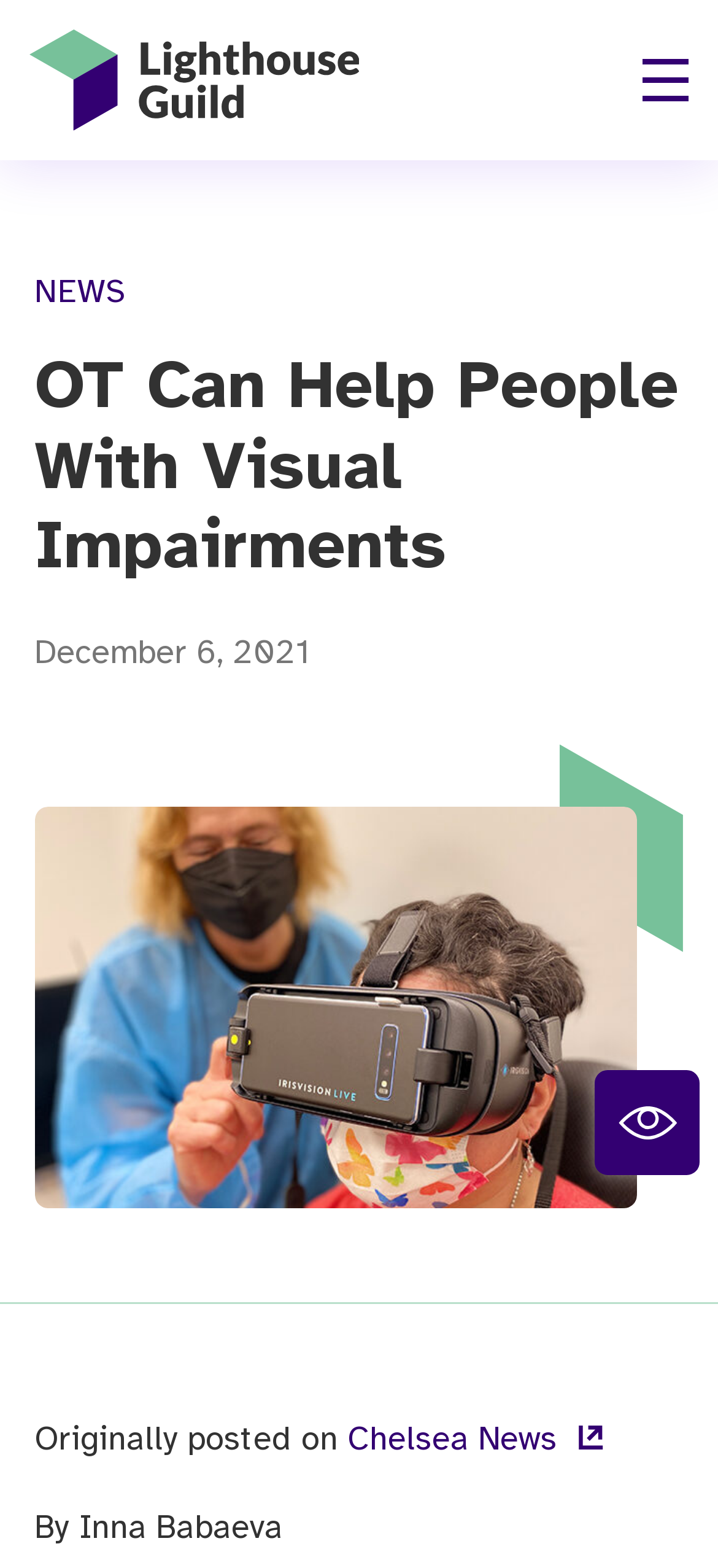How many navigation menus are there?
Refer to the image and provide a detailed answer to the question.

I found two navigation menus by looking at the buttons on the top right corner of the page, one says 'Open navigation menu' and the other says 'Toggle accessibility menu'.